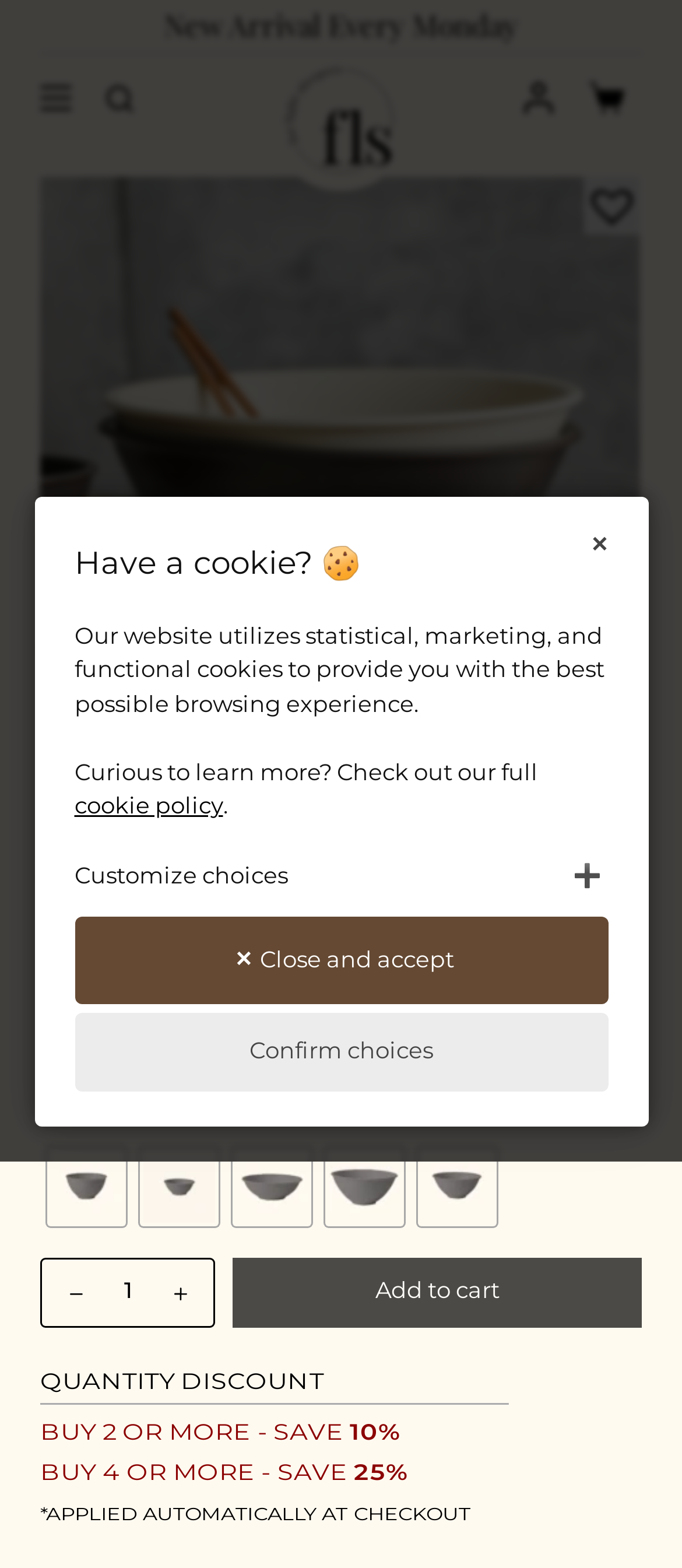Provide the bounding box coordinates of the area you need to click to execute the following instruction: "Add to Wishlist".

[0.855, 0.113, 0.94, 0.152]